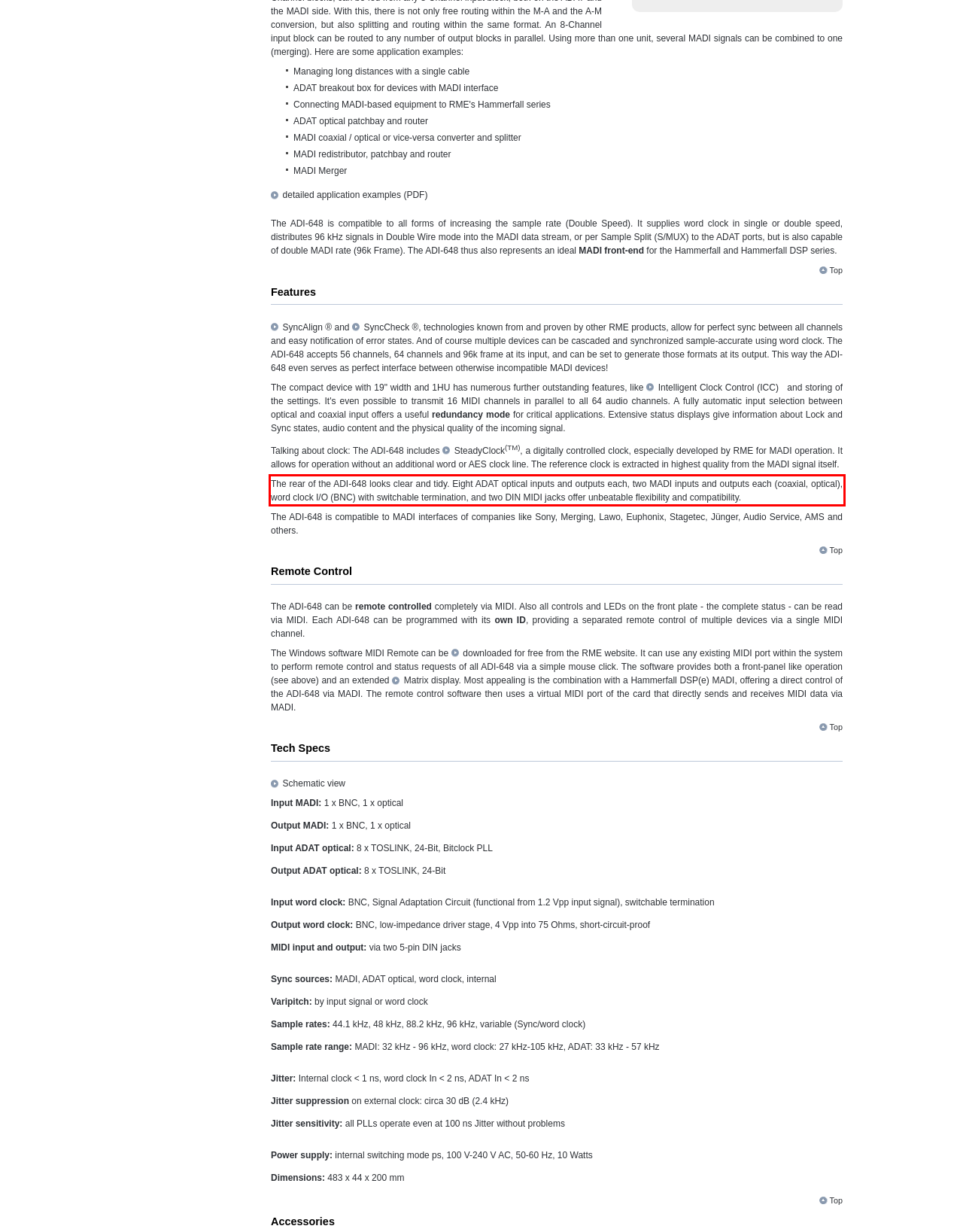Using the provided screenshot of a webpage, recognize and generate the text found within the red rectangle bounding box.

The rear of the ADI-648 looks clear and tidy. Eight ADAT optical inputs and outputs each, two MADI inputs and outputs each (coaxial, optical), word clock I/O (BNC) with switchable termination, and two DIN MIDI jacks offer unbeatable flexibility and compatibility.